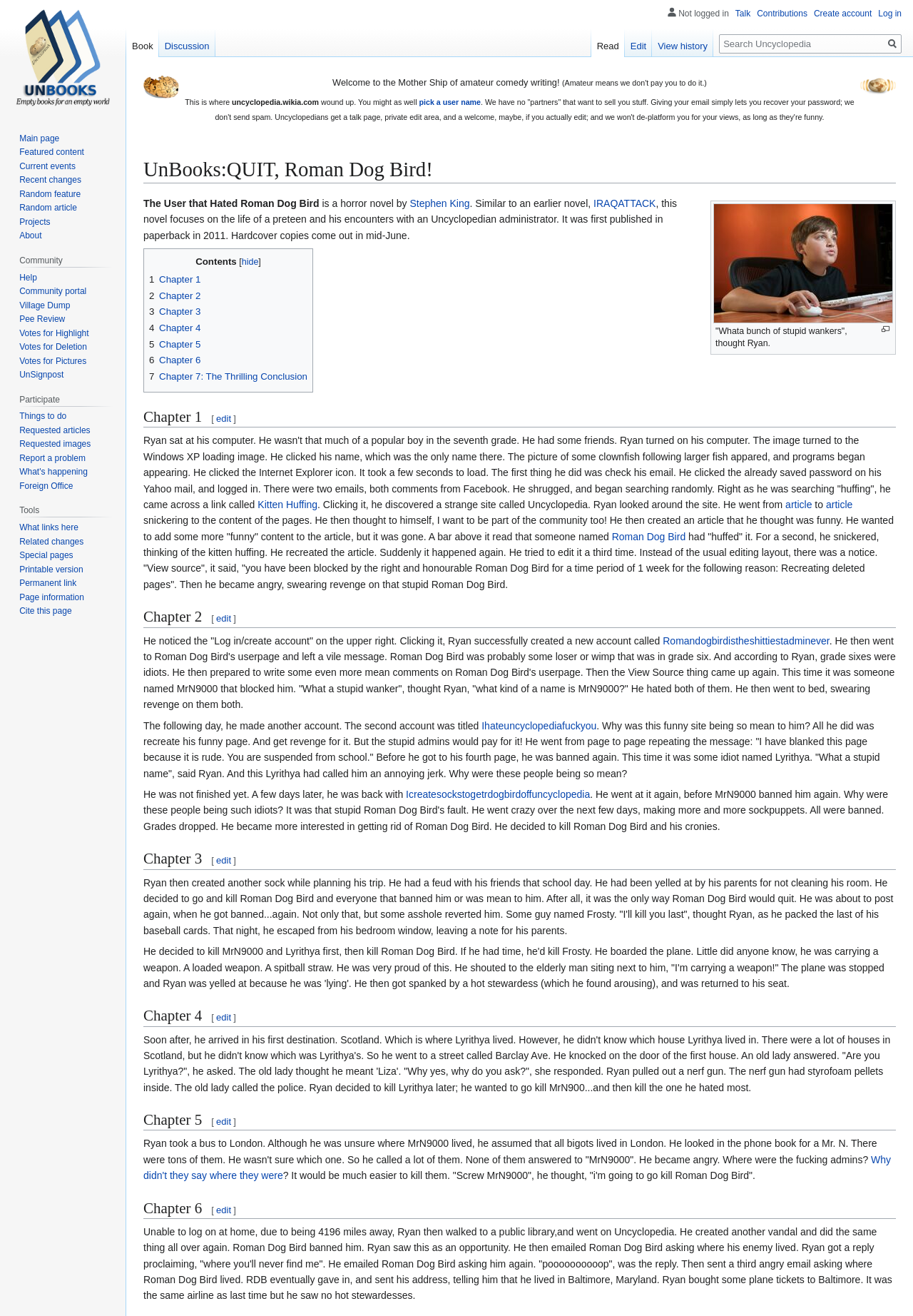Determine the bounding box coordinates of the clickable element to achieve the following action: 'Read the article about The User that Hated Roman Dog Bird'. Provide the coordinates as four float values between 0 and 1, formatted as [left, top, right, bottom].

[0.157, 0.15, 0.35, 0.159]